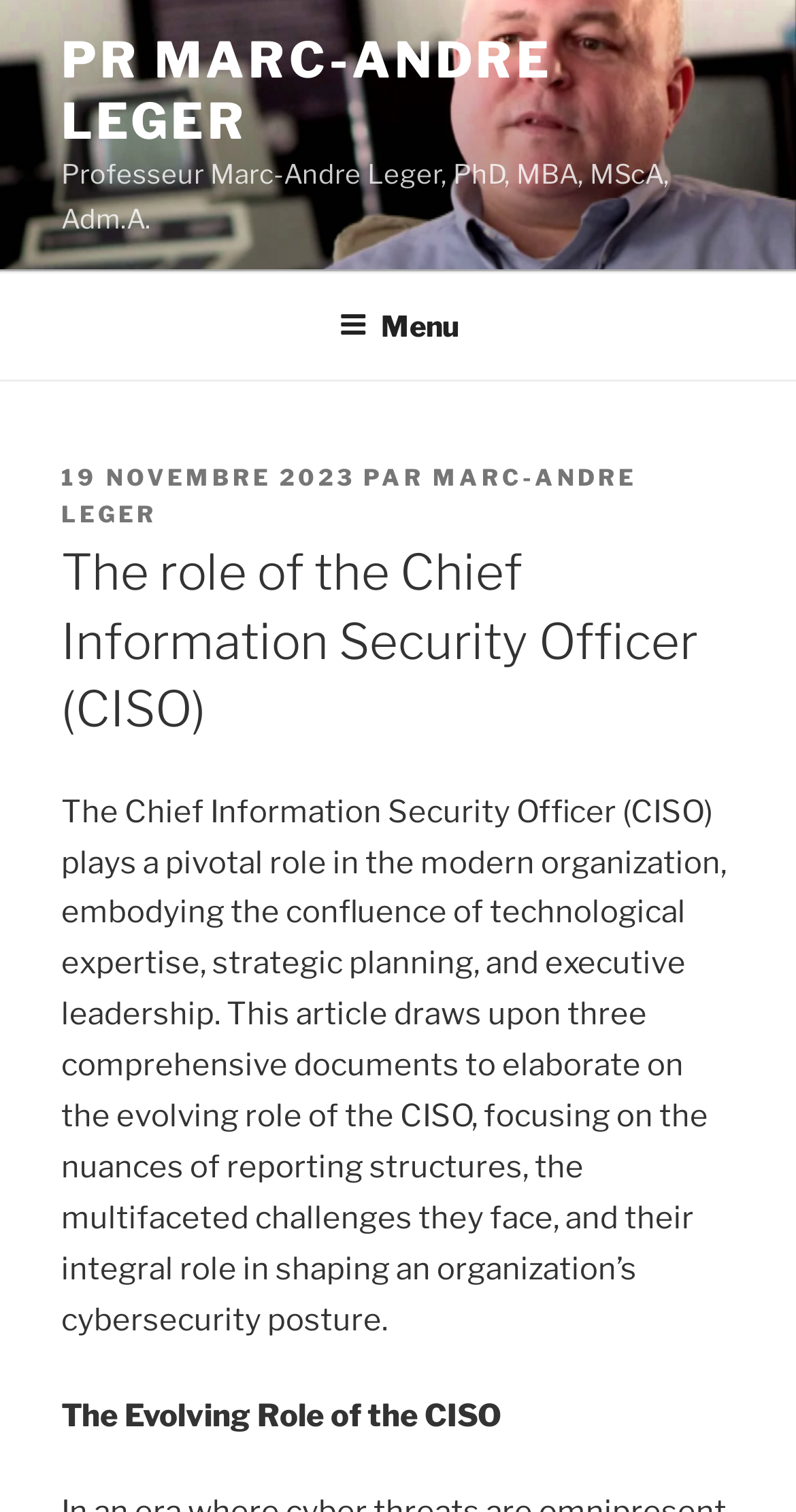Who is the author of the article?
Please provide a single word or phrase as your answer based on the screenshot.

Marc-Andre Leger